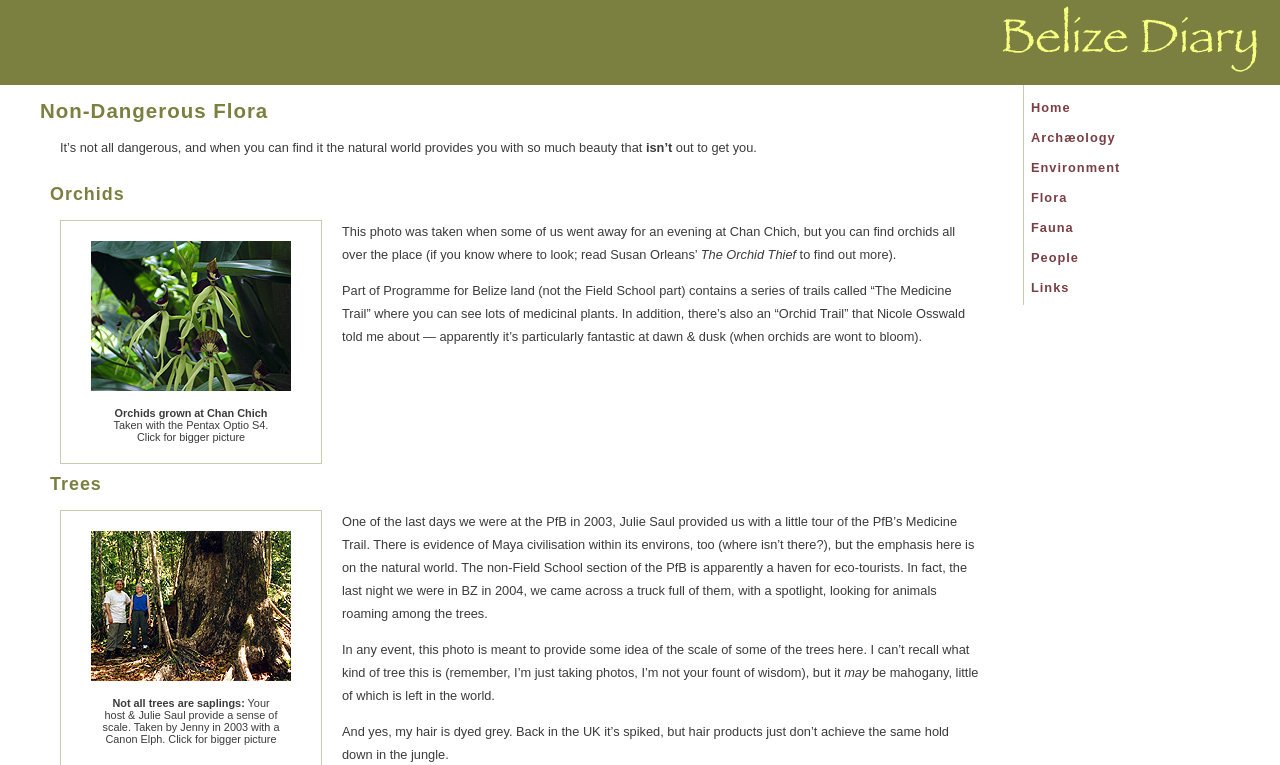What is the name of the trail mentioned in the text?
Please give a detailed and elaborate answer to the question based on the image.

I analyzed the text and found that the trail mentioned is 'The Medicine Trail' which is part of the Programme for Belize land, with a bounding box coordinate of [0.267, 0.37, 0.754, 0.45].